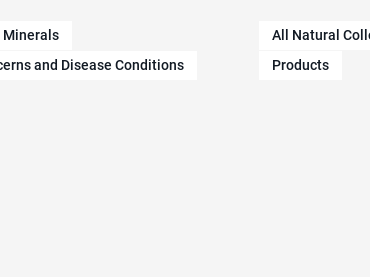How is the webpage designed for users?
Look at the image and answer with only one word or phrase.

User-friendly interface